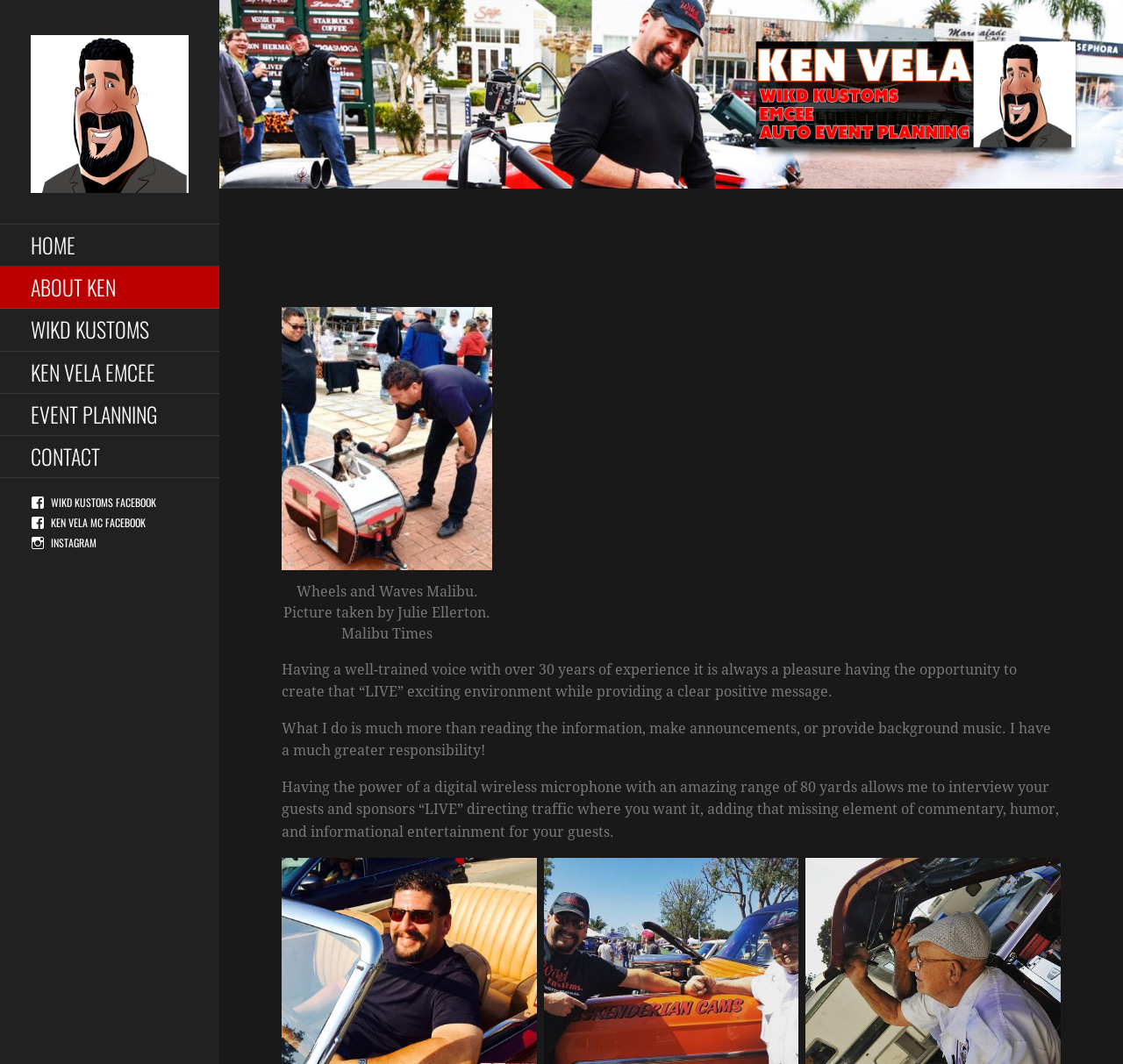Analyze the image and give a detailed response to the question:
What is the range of the digital wireless microphone mentioned on this webpage?

The text 'Having the power of a digital wireless microphone with an amazing range of 80 yards...' explicitly states the range of the microphone.